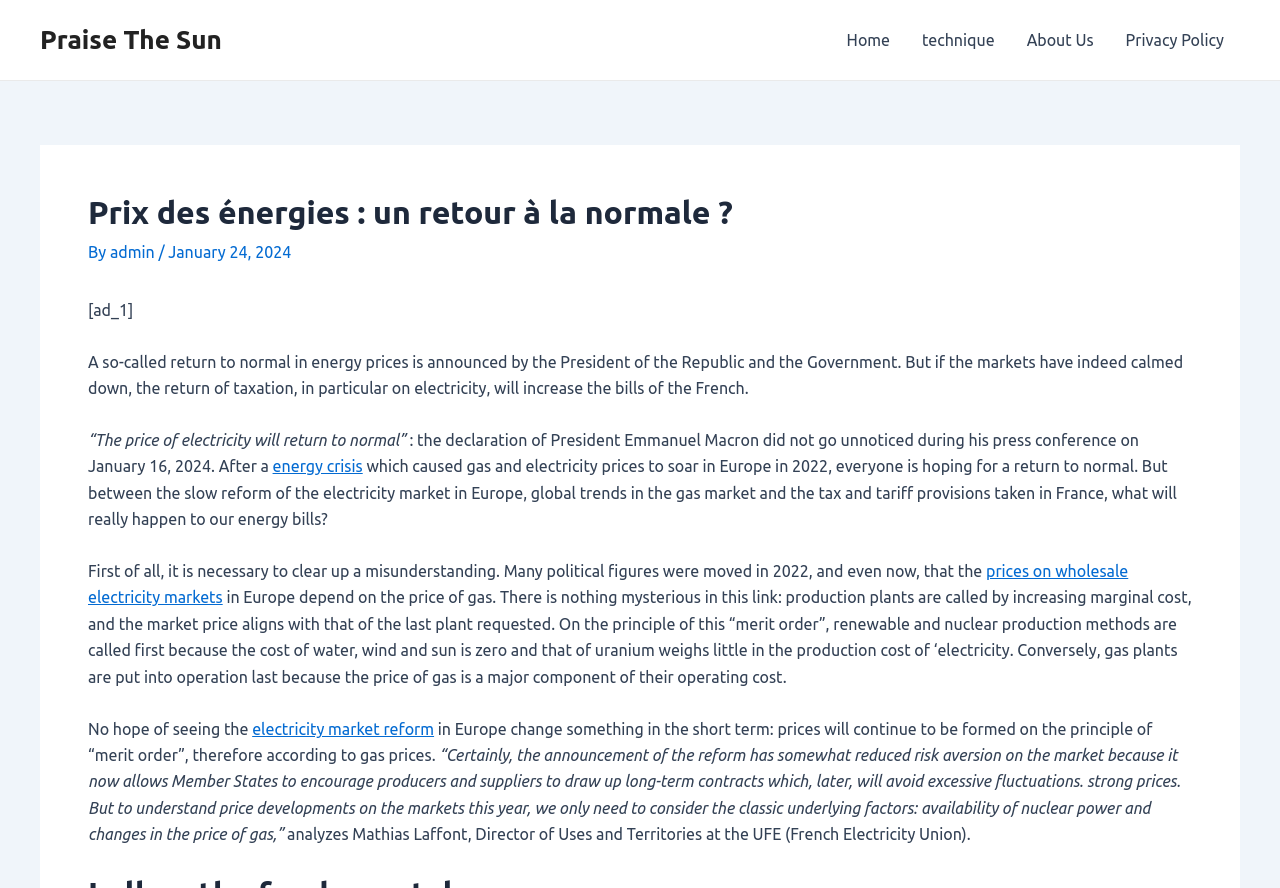Generate a comprehensive description of the webpage.

The webpage appears to be a news article discussing the return to normal energy prices in France. At the top left, there is a link to the website's homepage, "Praise The Sun", and a navigation menu with links to "Home", "Technique", "About Us", and "Privacy Policy" on the top right.

Below the navigation menu, there is a header section with a heading that reads "Prix des énergies : un retour à la normale?" (Energy Prices: A Return to Normal?). The article's author, "admin", is credited below the heading, along with the date "January 24, 2024".

The main content of the article is divided into several paragraphs. The first paragraph summarizes the announcement by the President of the Republic and the Government regarding the return to normal energy prices. The second paragraph quotes President Emmanuel Macron's statement on the matter.

The article then delves into the details of the energy crisis, explaining how the price of electricity is linked to the price of gas in Europe. There are several links to related topics, such as "energy crisis" and "prices on wholesale electricity markets", scattered throughout the article.

The article also features quotes from Mathias Laffont, Director of Uses and Territories at the UFE (French Electricity Union), who analyzes the impact of the reform on the energy market. Overall, the webpage appears to be a well-structured and informative news article on the topic of energy prices in France.